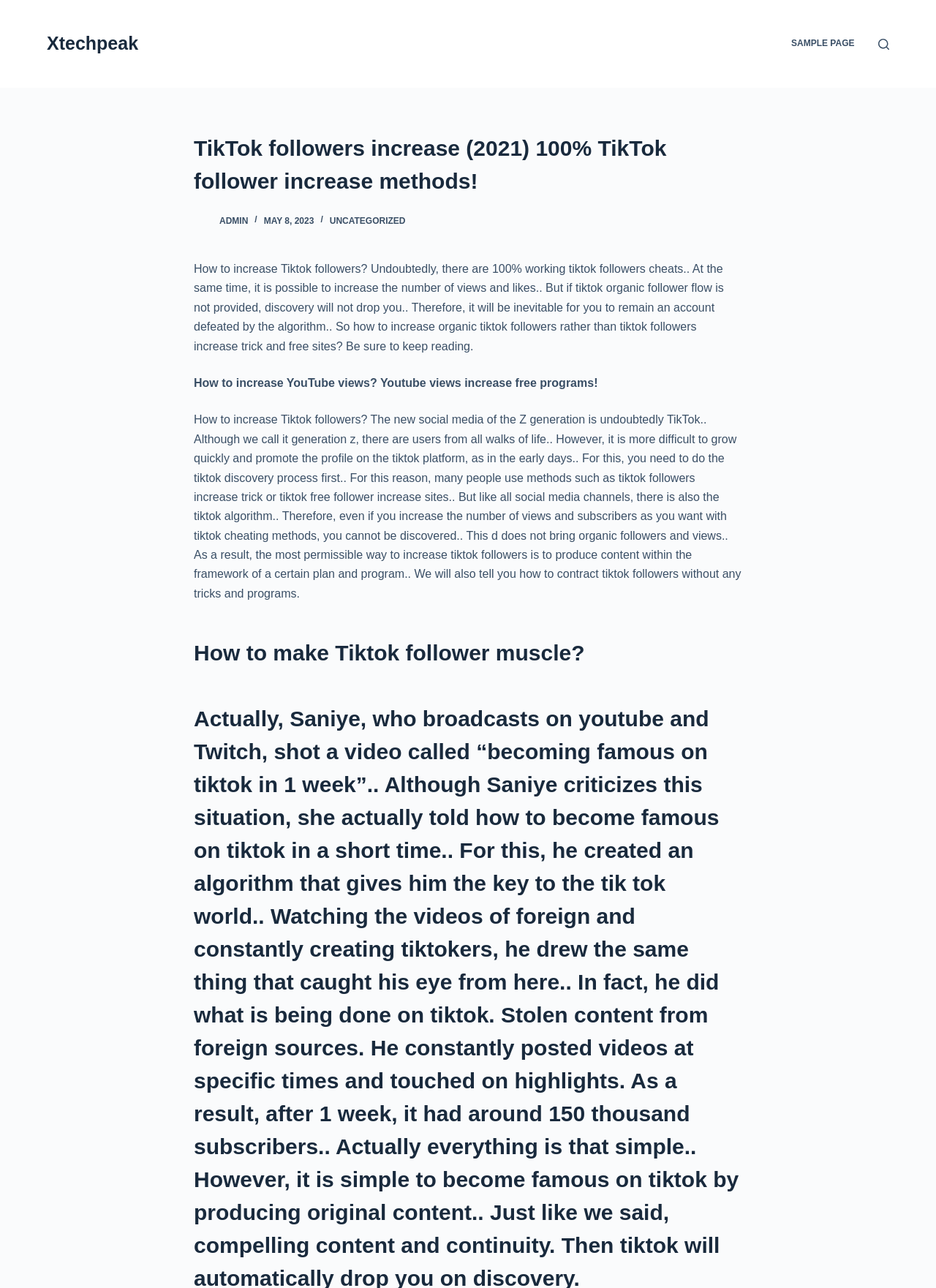Produce an extensive caption that describes everything on the webpage.

The webpage is about increasing TikTok followers and views. At the top left, there is a link to skip to the content. Next to it, there is a link to the website's name, "Xtechpeak". On the top right, there is a navigation menu with a link to a "SAMPLE PAGE". 

Below the navigation menu, there is a button to open a search form. Underneath the button, there is a header section with a heading that reads "TikTok followers increase (2021) 100% TikTok follower increase methods!". To the right of the heading, there are three links: "admin", "ADMIN", and "UNCATEGORIZED". There is also a time stamp that reads "MAY 8, 2023".

Below the header section, there are four paragraphs of text. The first paragraph discusses how to increase TikTok followers and views, and the importance of organic follower growth. The second paragraph is about increasing YouTube views. The third paragraph is a continuation of the discussion on increasing TikTok followers, highlighting the challenges of growing on the platform and the importance of producing content within a certain plan and program. The fourth paragraph is a heading that reads "How to make Tiktok follower muscle?".

There is an image of an "admin" icon next to one of the links. Overall, the webpage has a simple layout with a focus on providing information and guidance on increasing TikTok followers and views.